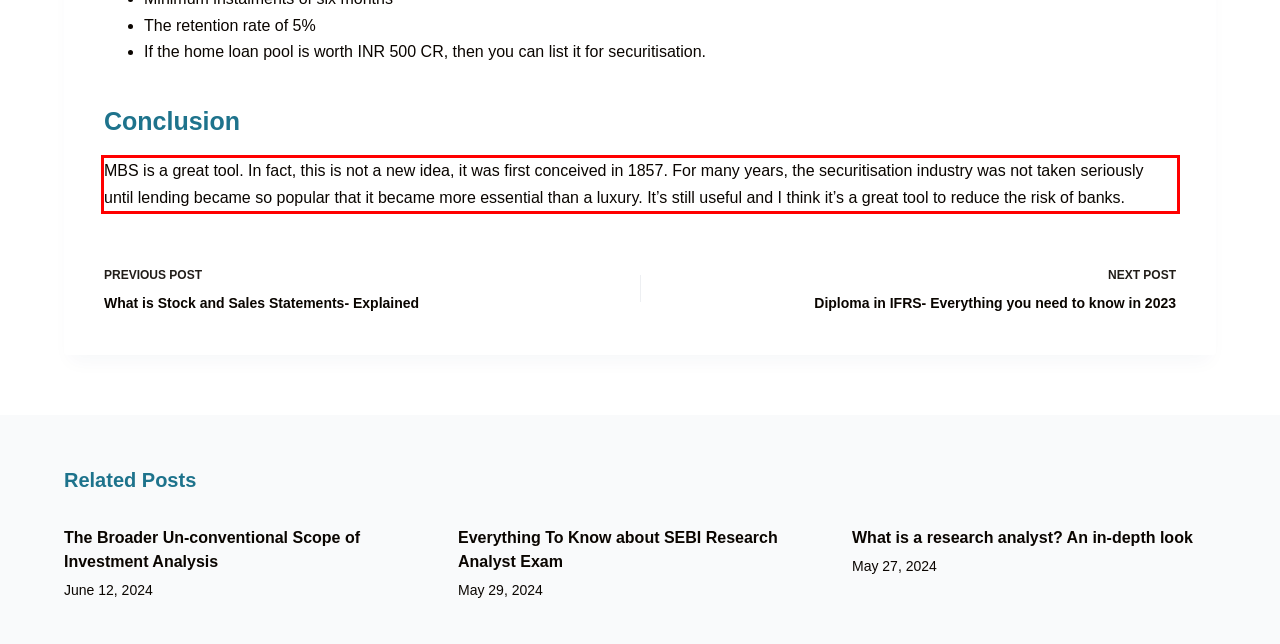Please perform OCR on the UI element surrounded by the red bounding box in the given webpage screenshot and extract its text content.

MBS is a great tool. In fact, this is not a new idea, it was first conceived in 1857. For many years, the securitisation industry was not taken seriously until lending became so popular that it became more essential than a luxury. It’s still useful and I think it’s a great tool to reduce the risk of banks.